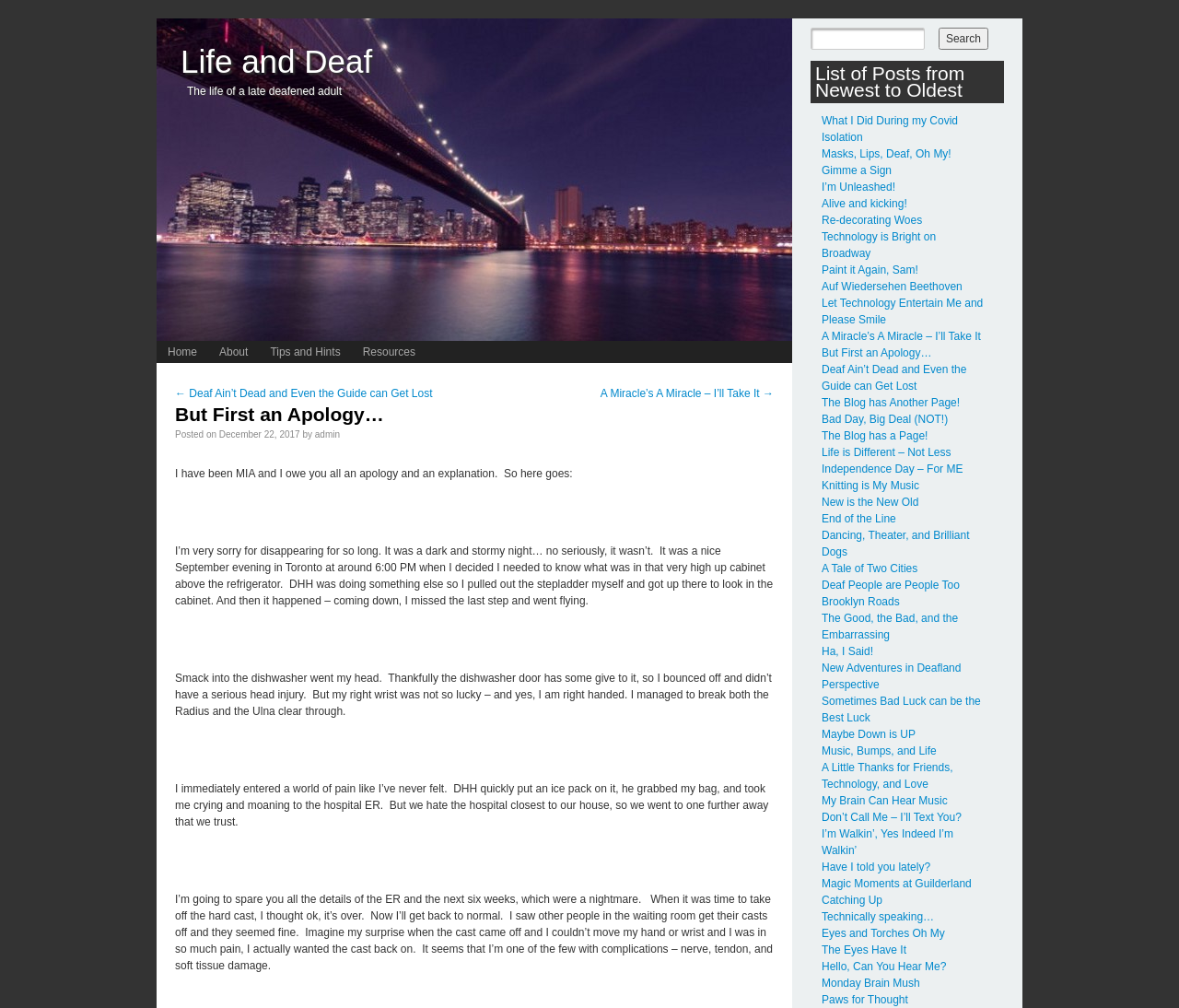Respond with a single word or phrase:
What is the date of the blog post?

December 22, 2017